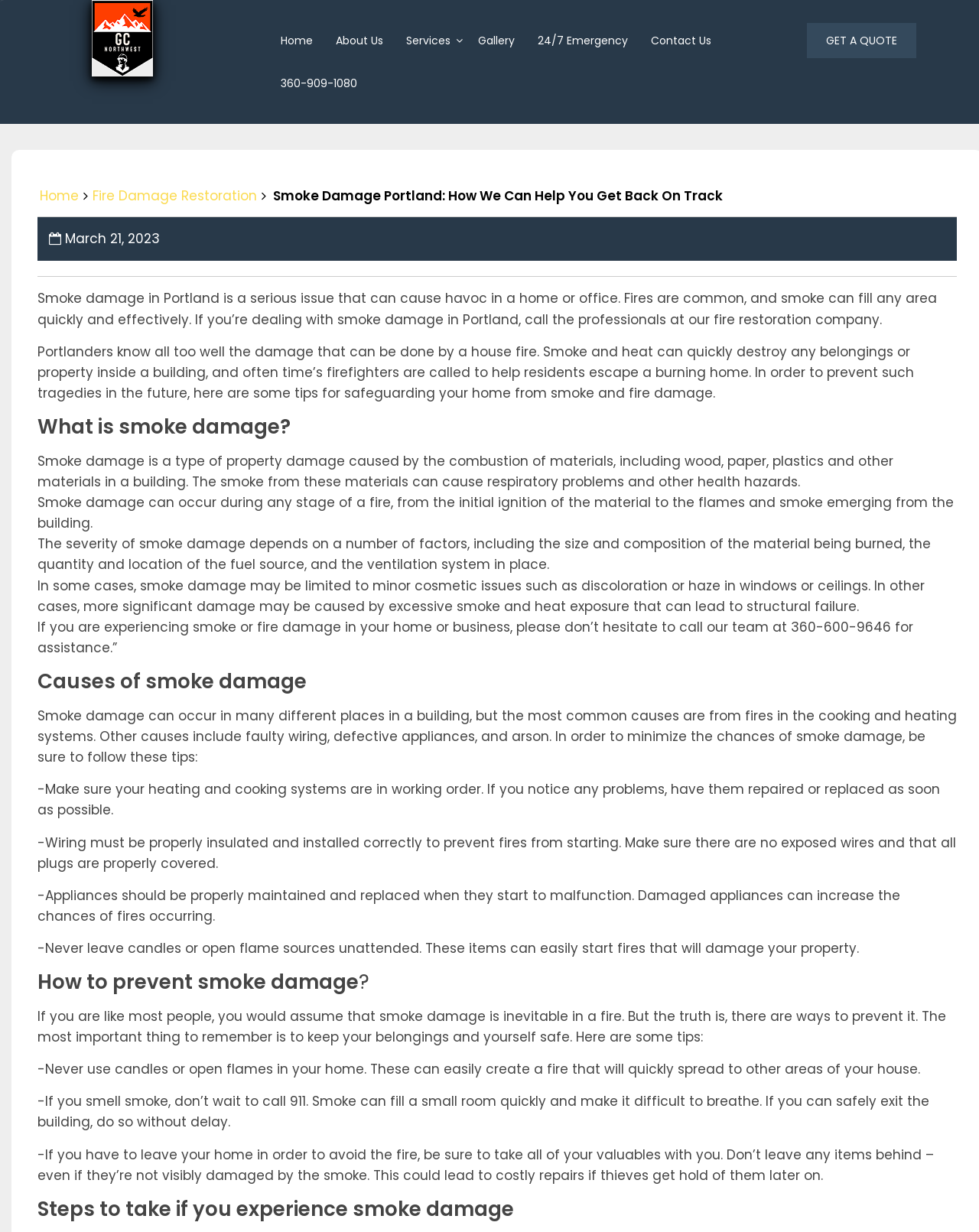Provide your answer in one word or a succinct phrase for the question: 
What is the phone number to call for assistance?

360-600-9646